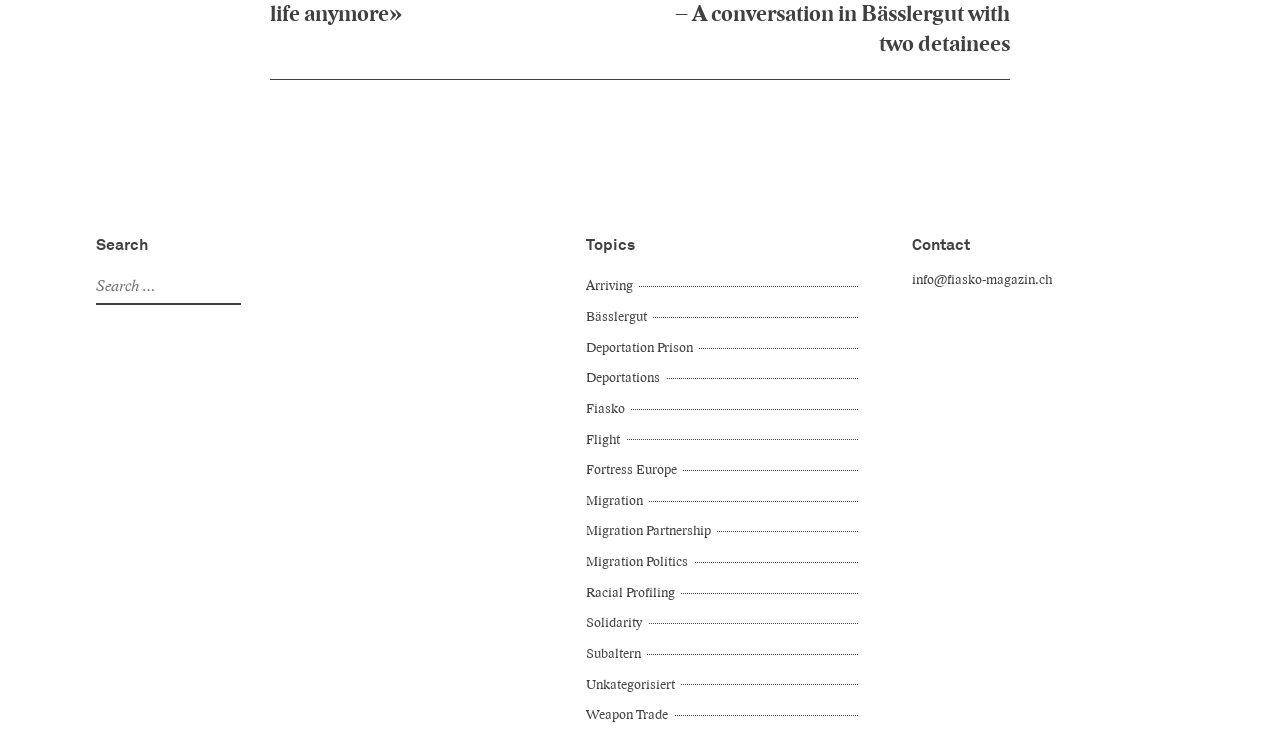What is the contact email address?
Please look at the screenshot and answer using one word or phrase.

info@fiasko-magazin.ch